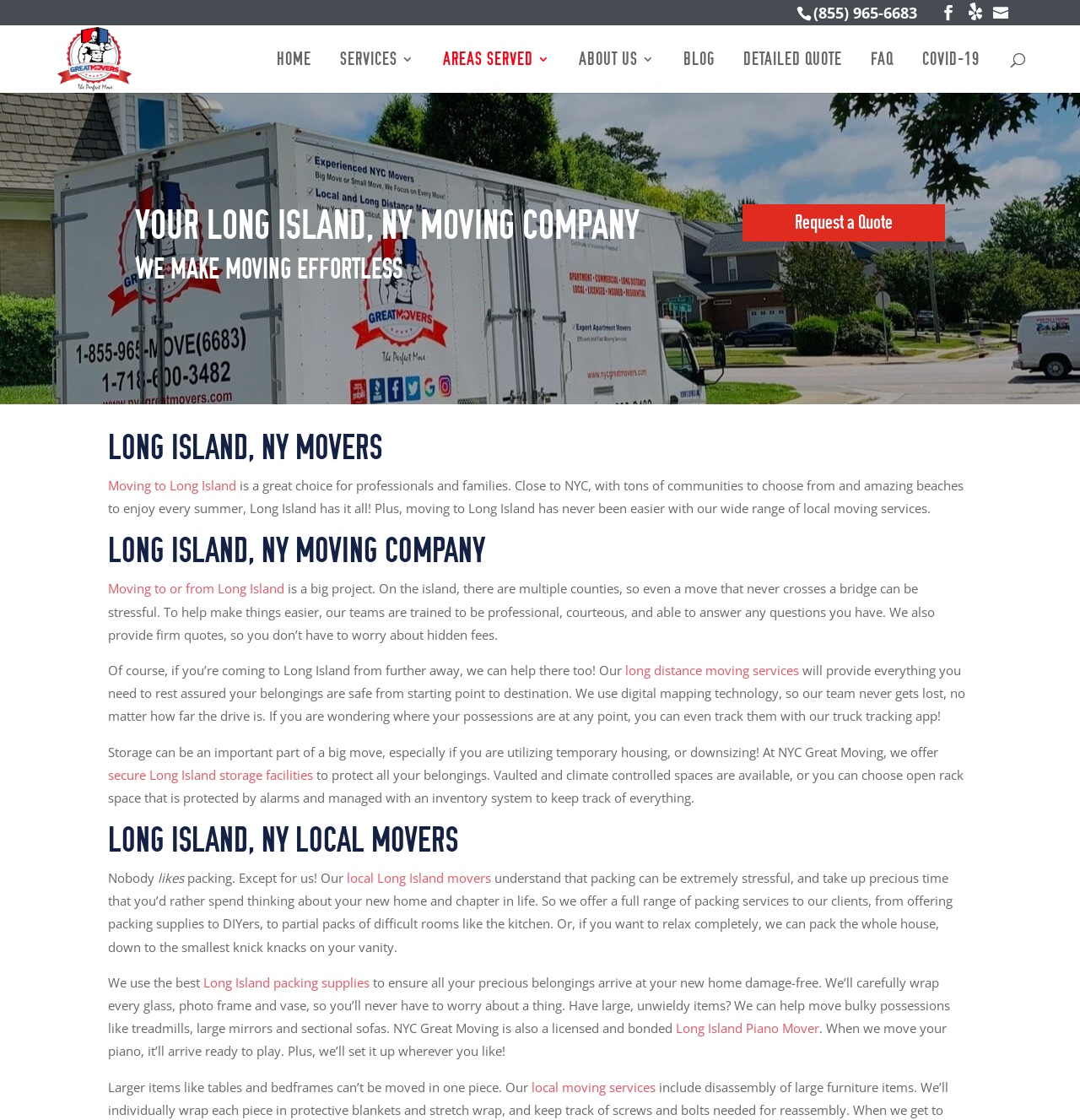From the webpage screenshot, predict the bounding box of the UI element that matches this description: "secure Long Island storage facilities".

[0.1, 0.684, 0.29, 0.699]